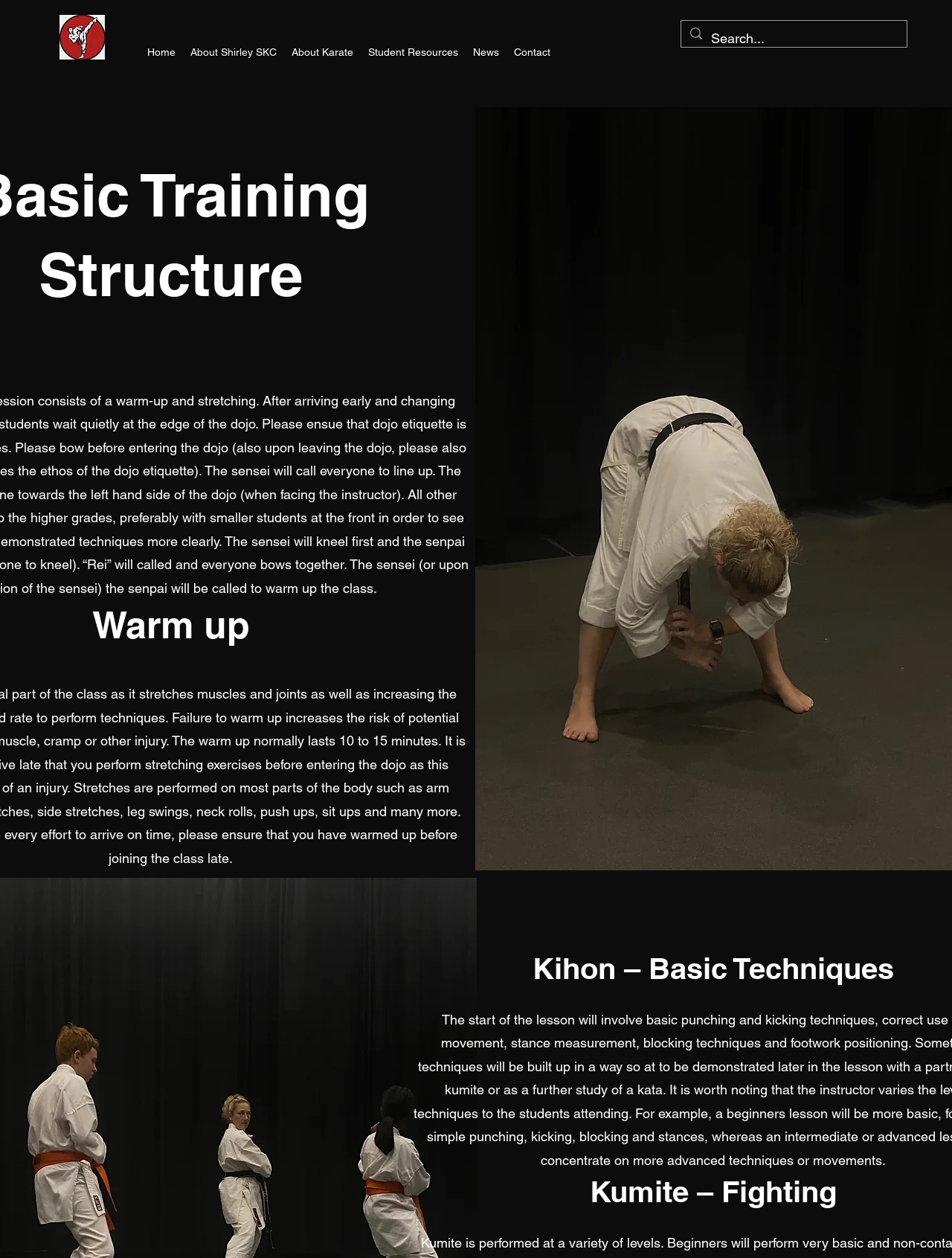Determine the bounding box for the HTML element described here: "Random Things". The coordinates should be given as [left, top, right, bottom] with each number being a float between 0 and 1.

None